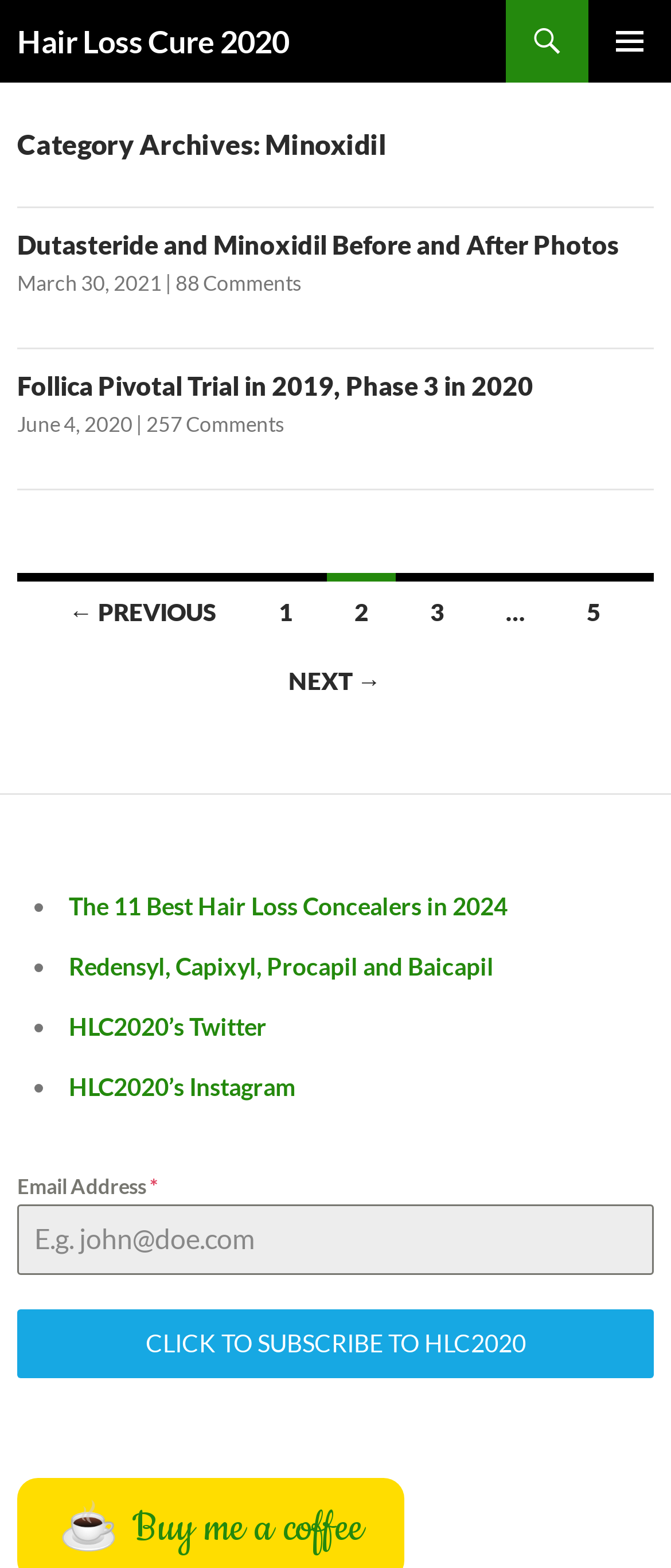What is the purpose of the textbox at the bottom of the webpage?
Utilize the information in the image to give a detailed answer to the question.

The textbox at the bottom of the webpage is for email subscription, as indicated by the label 'Email Address *' and the button 'CLICK TO SUBSCRIBE TO HLC2020'.